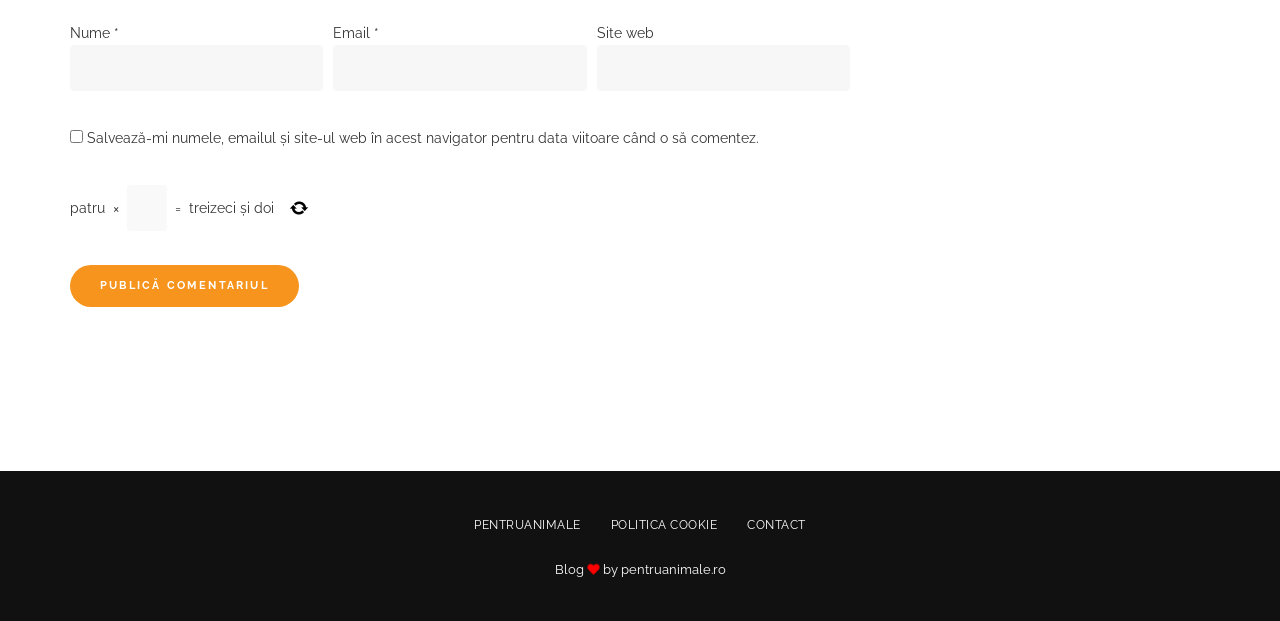What is the button at the bottom of the form for?
Please use the visual content to give a single word or phrase answer.

Publish comment